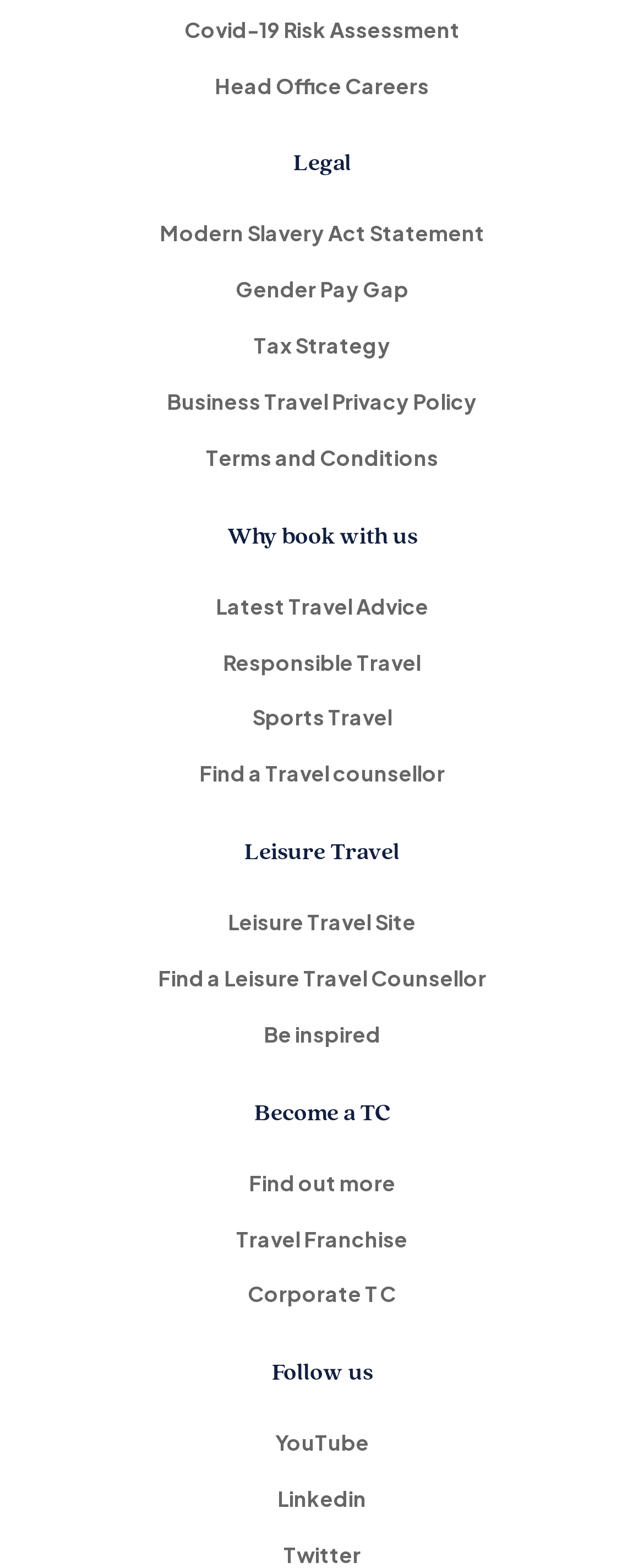Identify the bounding box of the UI component described as: "Latest Travel Advice".

[0.038, 0.37, 0.962, 0.405]